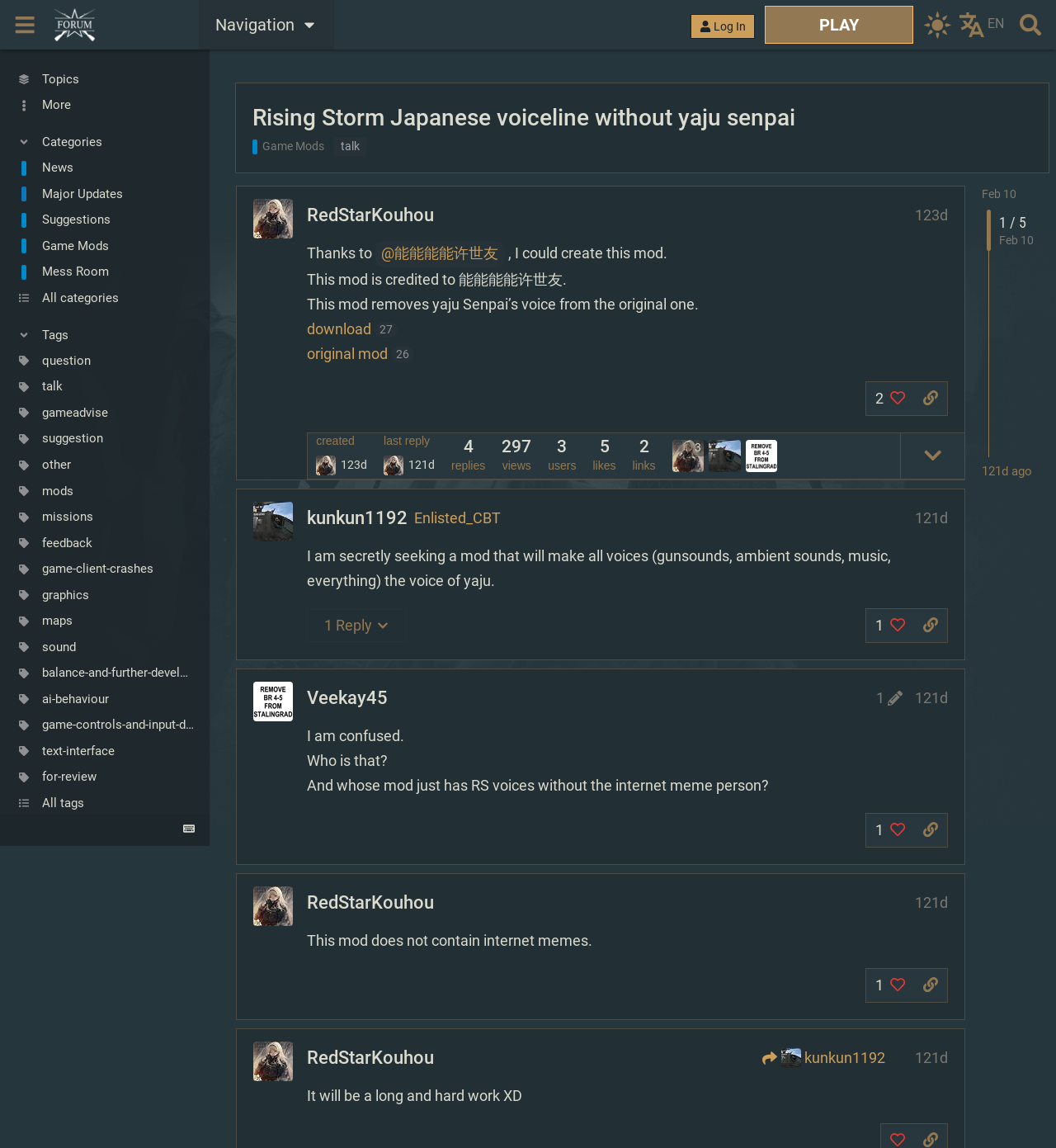Analyze the image and provide a detailed answer to the question: How many comments are there in the post?

I found the answer by looking at the StaticText element on the webpage, which contains the text '1 / 5'. This text is likely to indicate that there is one comment in the post.